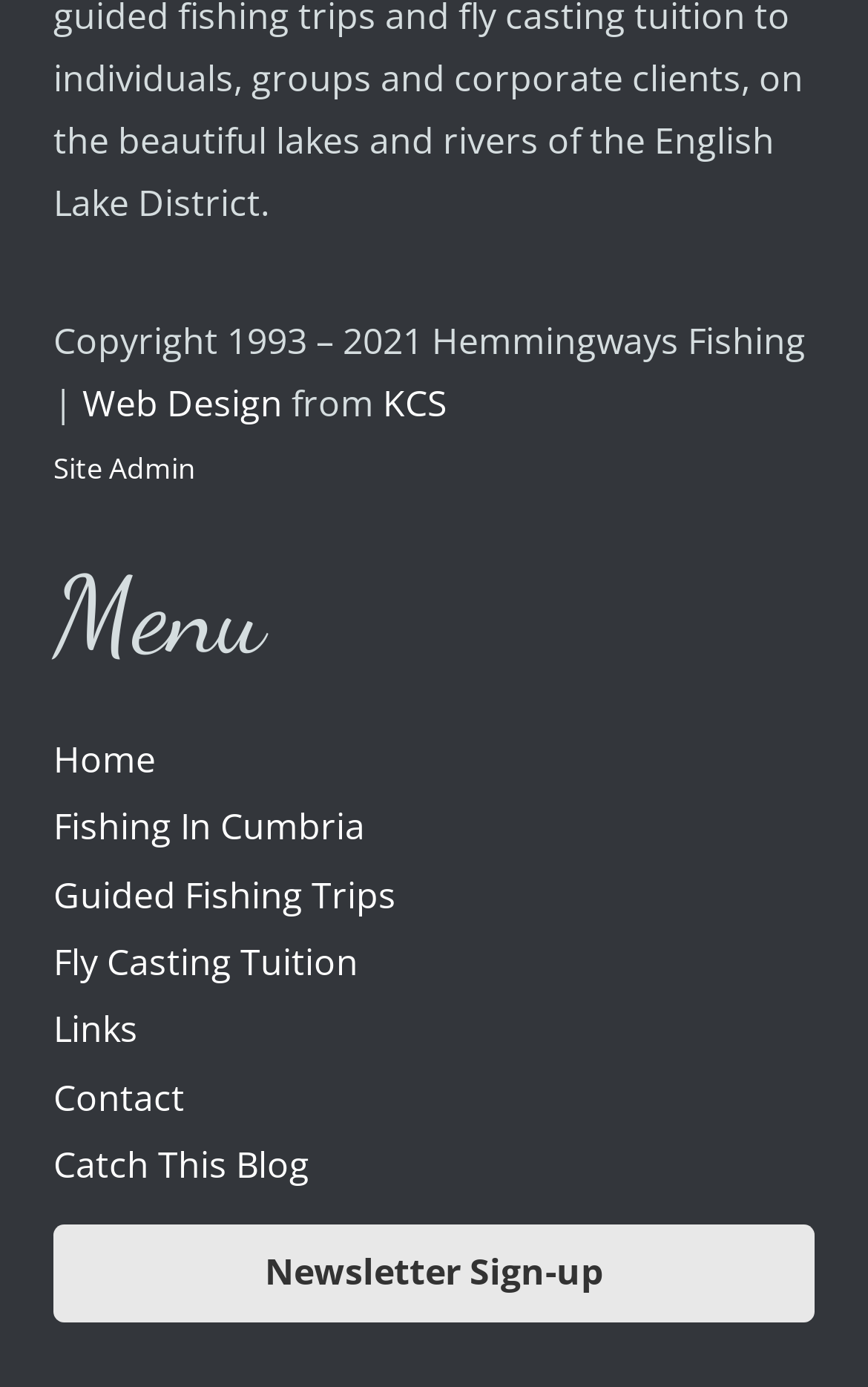Please determine the bounding box coordinates of the element's region to click for the following instruction: "visit catch this blog".

[0.062, 0.822, 0.356, 0.857]